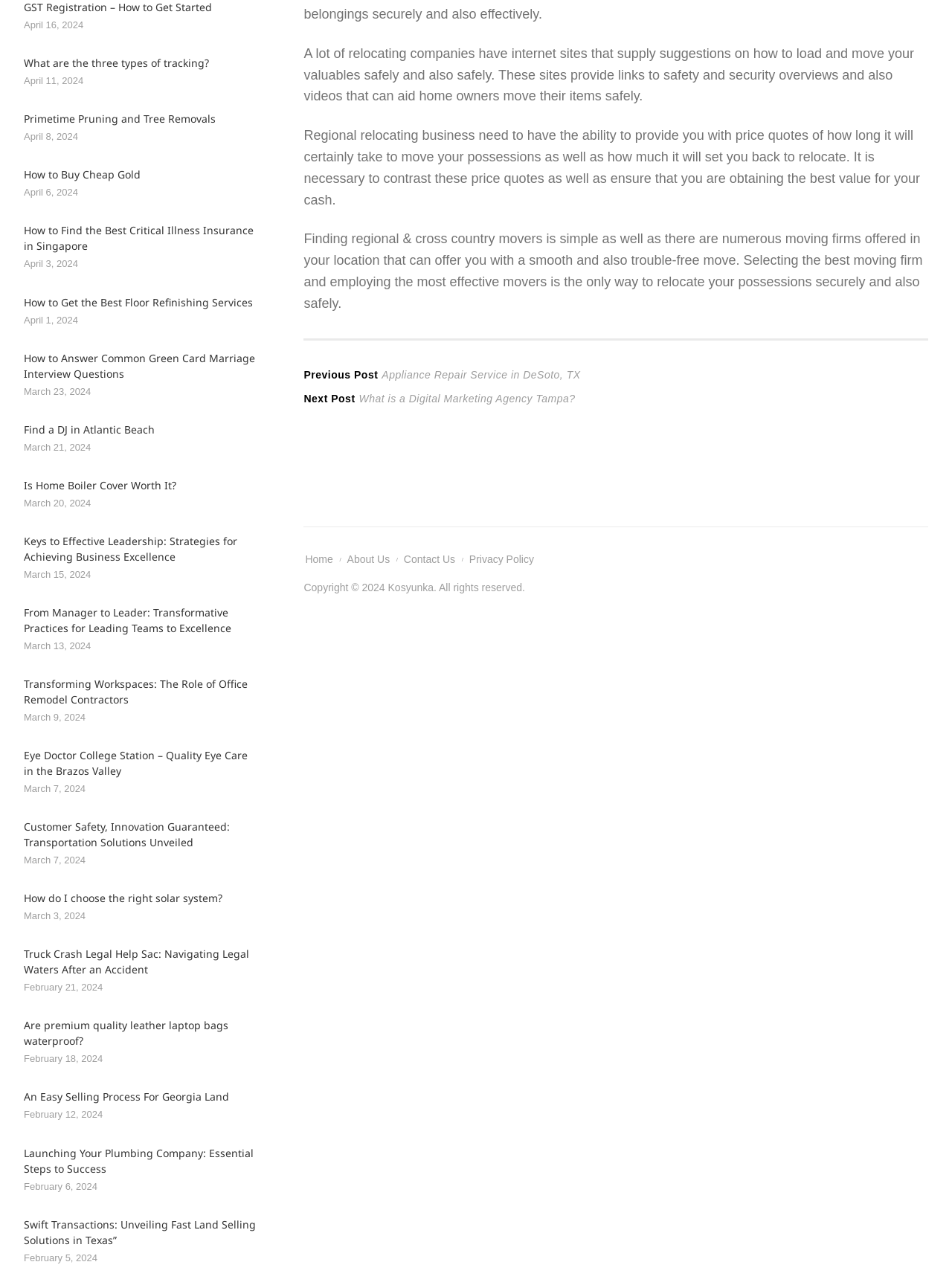Identify the bounding box of the UI component described as: "Home".

[0.321, 0.429, 0.35, 0.439]